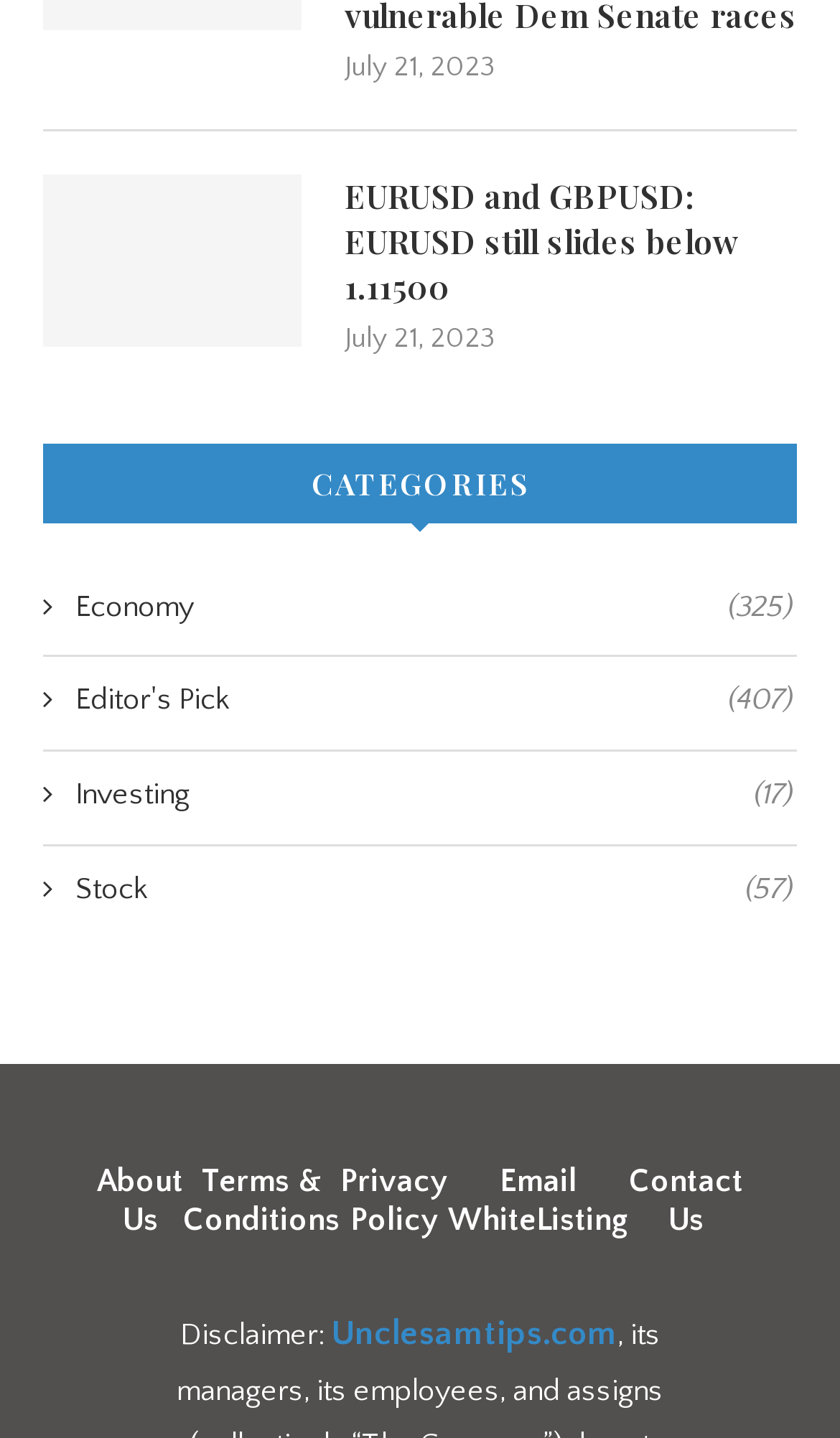Please identify the bounding box coordinates of where to click in order to follow the instruction: "Check About Us page".

[0.115, 0.809, 0.218, 0.861]